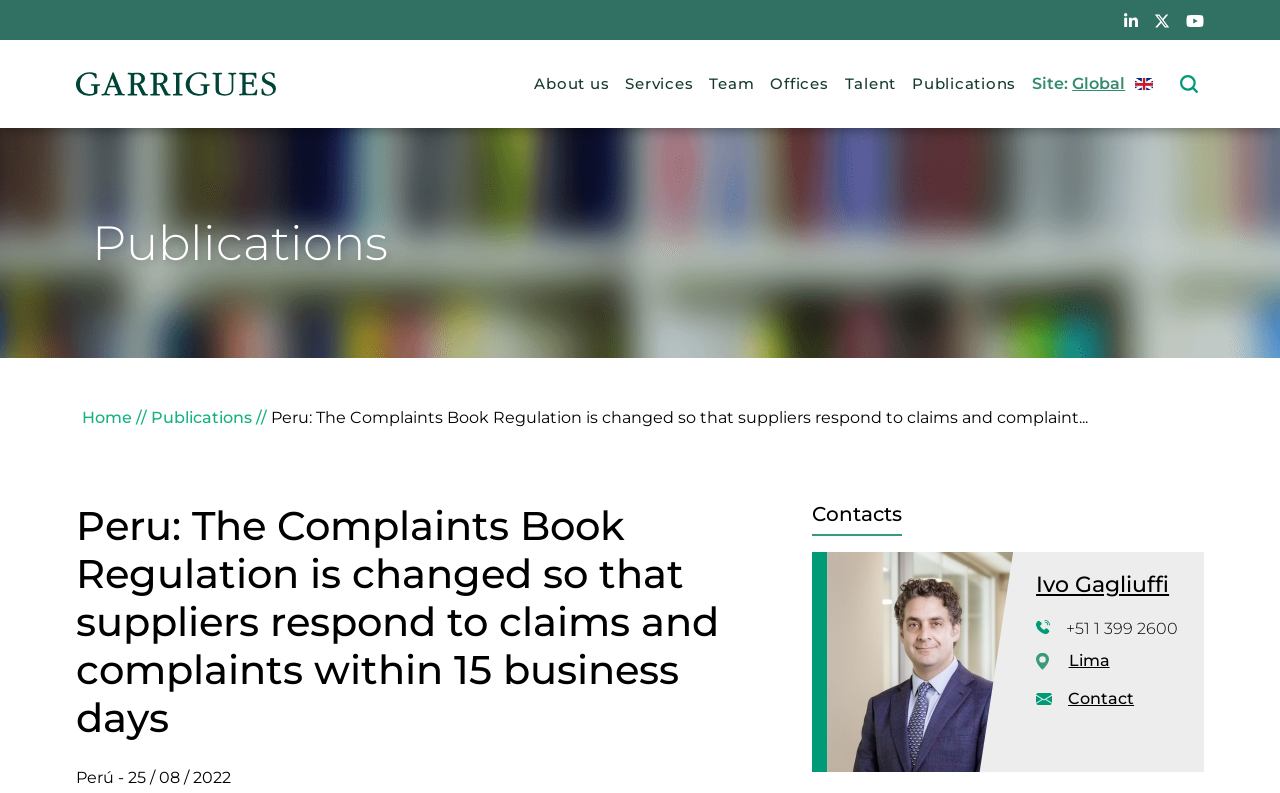Could you locate the bounding box coordinates for the section that should be clicked to accomplish this task: "View the contact information of Ivo Gagliuffi".

[0.809, 0.72, 0.913, 0.754]